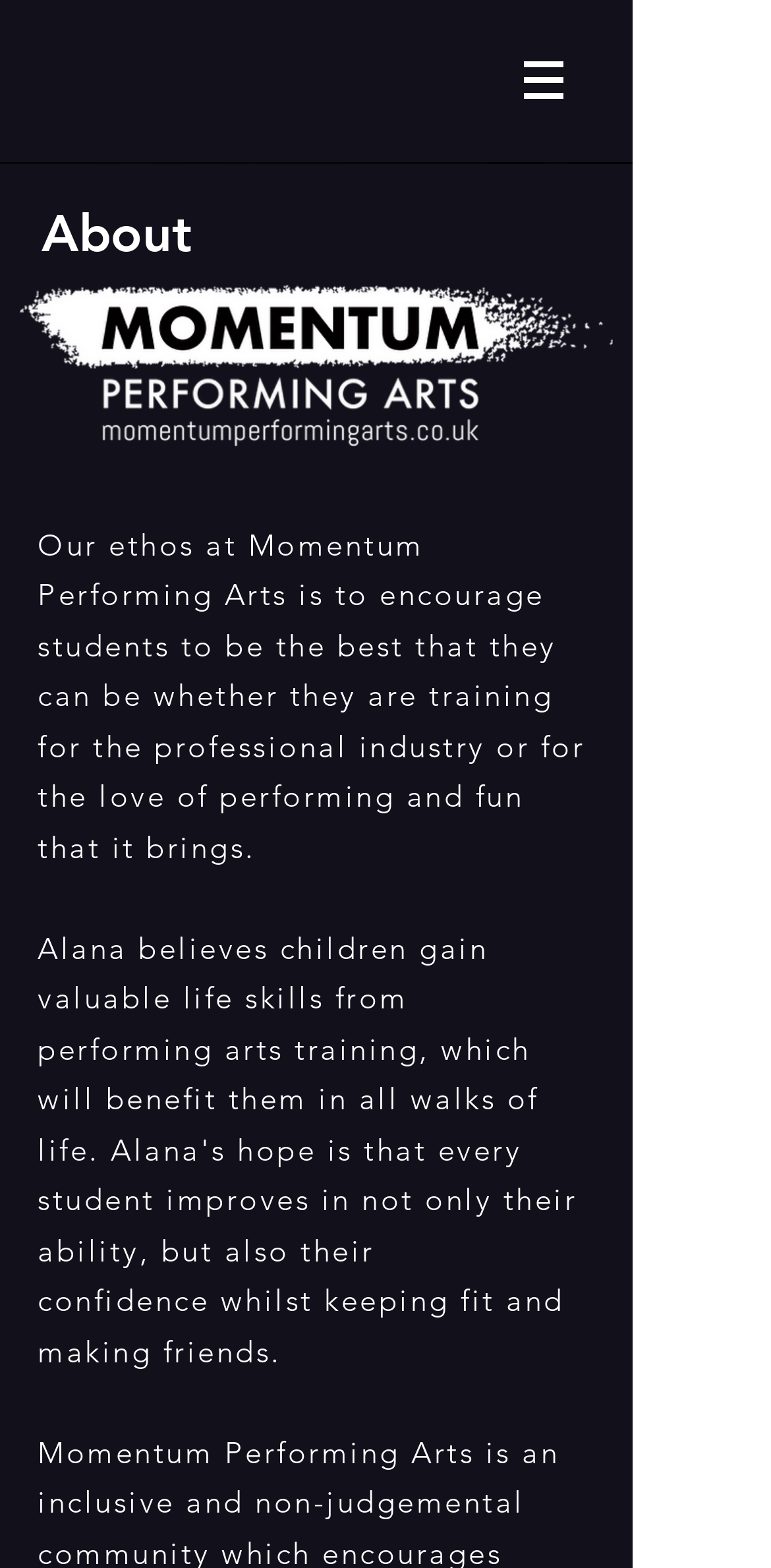What is the name of the organization?
Please give a detailed and thorough answer to the question, covering all relevant points.

The name of the organization can be inferred from the navigation element 'Site' and the heading 'About' which suggests that the webpage is about Momentum Performing Arts.